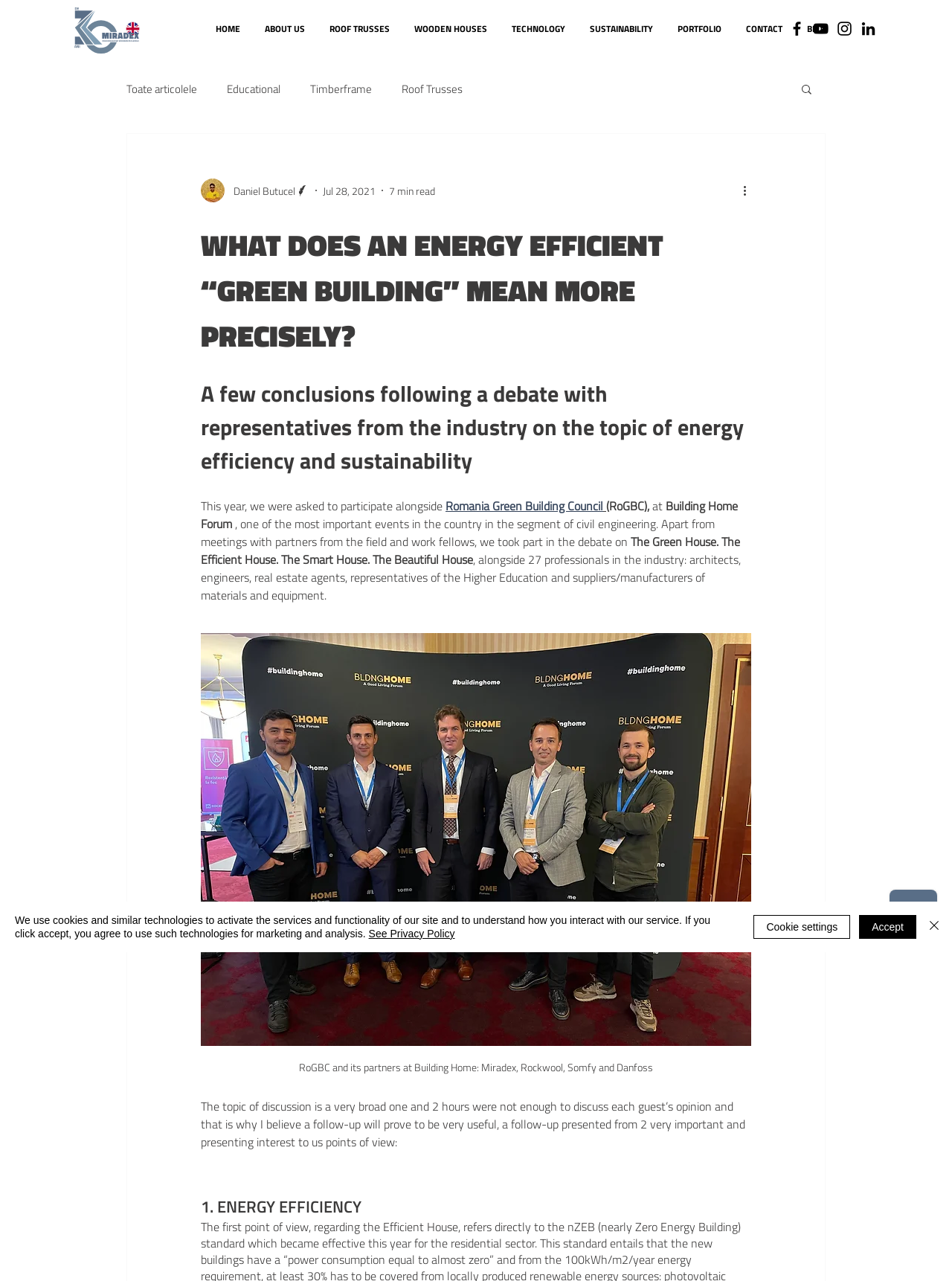Find the bounding box coordinates of the clickable area that will achieve the following instruction: "Click on the More actions button".

[0.778, 0.142, 0.797, 0.156]